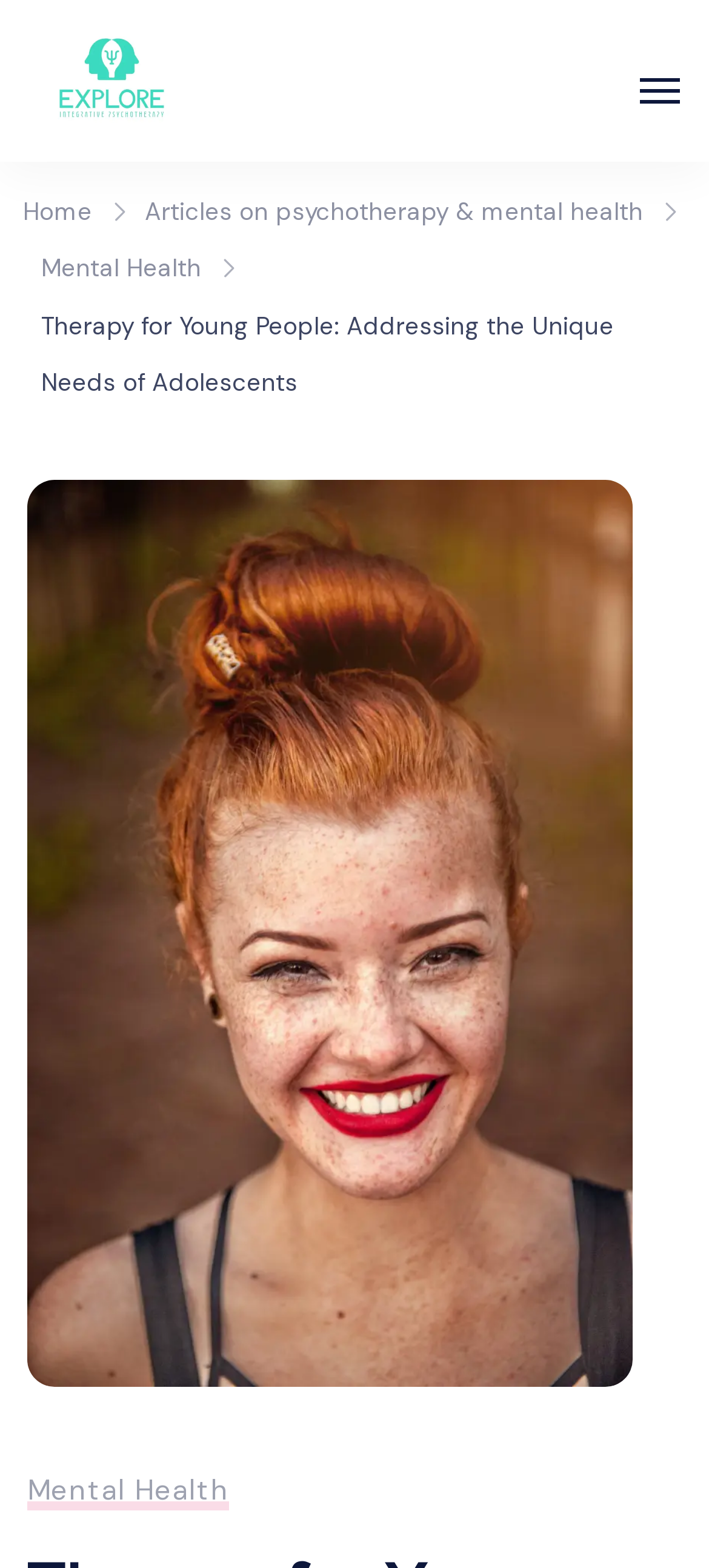Describe all the significant parts and information present on the webpage.

The webpage appears to be a professional website focused on psychotherapy and mental health, particularly for young people. At the top, there is a prominent link to "Explore Integrative Psychotherapy" accompanied by an image, which takes up a significant portion of the top section. Below this, there is a title "Psychotherapy with Harriett" in a relatively large font.

On the top-right corner, there is a button labeled "Open" with an accompanying image. To the left of this button, there are several links to different sections of the website, including "Home", "Articles on psychotherapy & mental health", and "Mental Health". Each of these links has a small image next to it.

The main content of the webpage is focused on "Therapy for Young People: Addressing the Unique Needs of Adolescents", which is also the title of the webpage. This section takes up most of the page and has a link to "Mental Health" within it.

Overall, the webpage has a clean and organized structure, with clear headings and concise text. There are several images scattered throughout the page, but they do not overwhelm the content. The focus of the webpage is clearly on providing information and resources related to psychotherapy and mental health for young people.